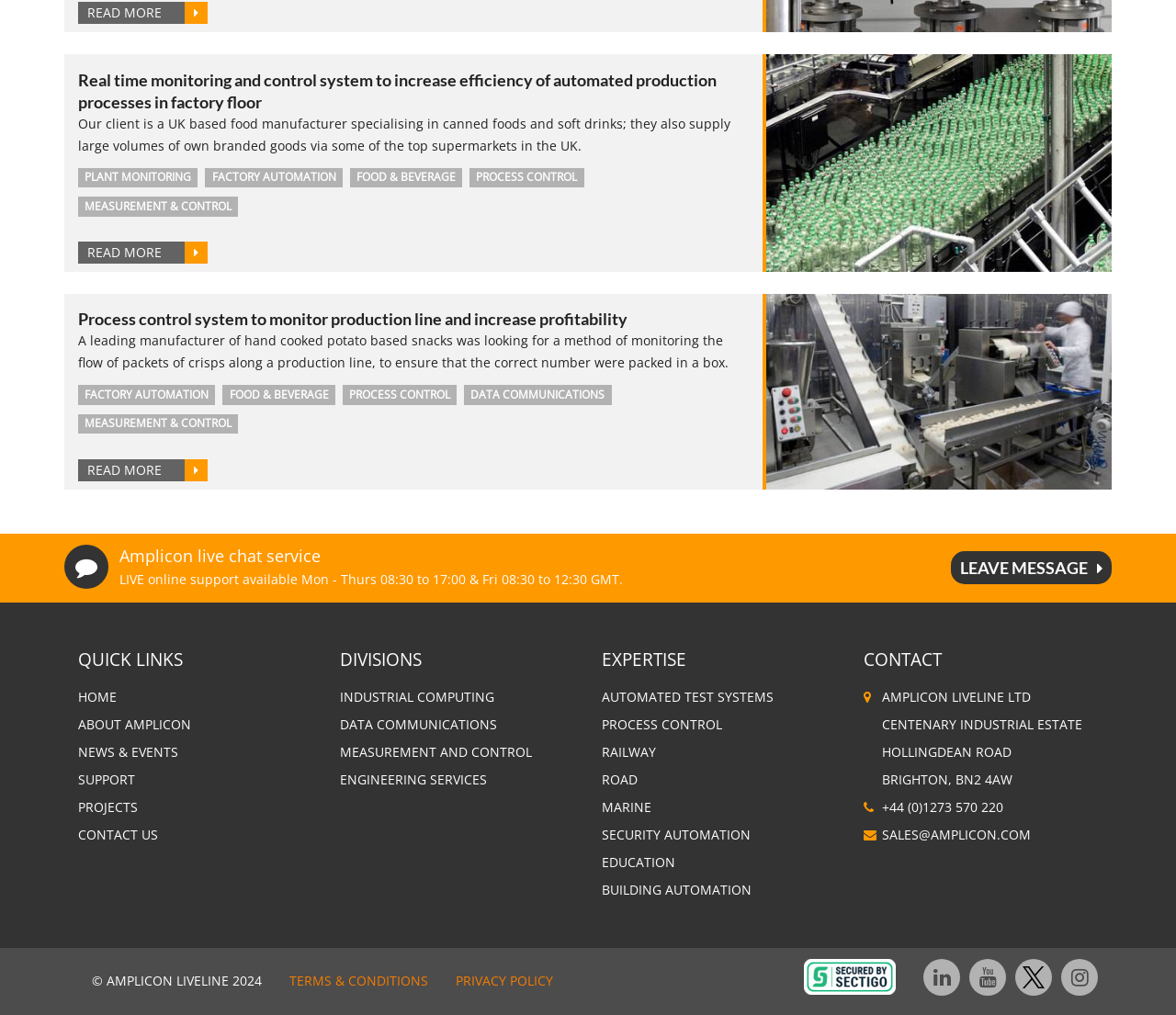Find and indicate the bounding box coordinates of the region you should select to follow the given instruction: "Learn about process control system to monitor production line".

[0.066, 0.303, 0.637, 0.325]